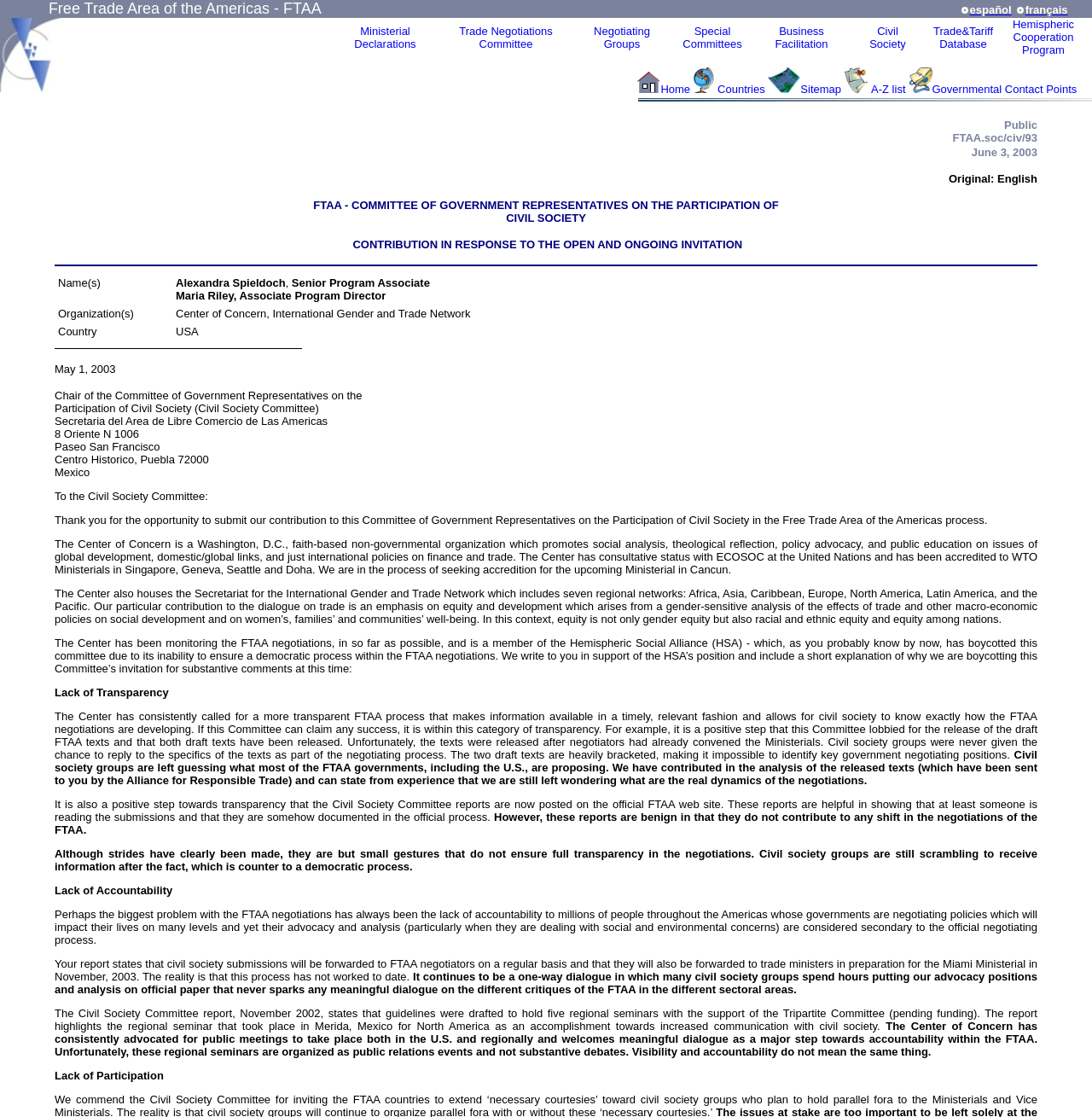Identify the bounding box coordinates for the UI element mentioned here: "Governmental Contact Points". Provide the coordinates as four float values between 0 and 1, i.e., [left, top, right, bottom].

[0.854, 0.074, 0.986, 0.086]